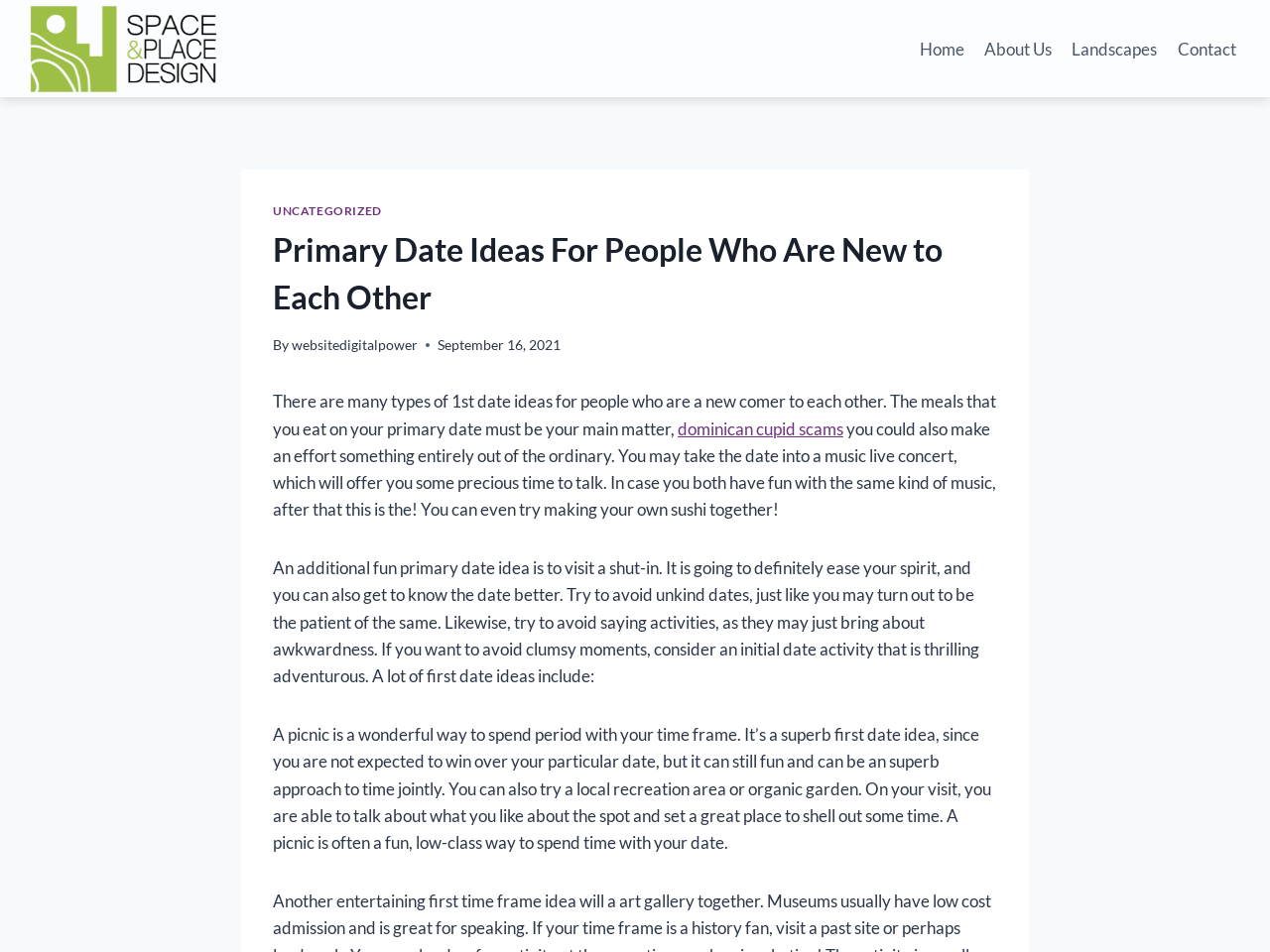What should be avoided on a first date?
Please provide a single word or phrase as your answer based on the screenshot.

Unkind dates and saying activities